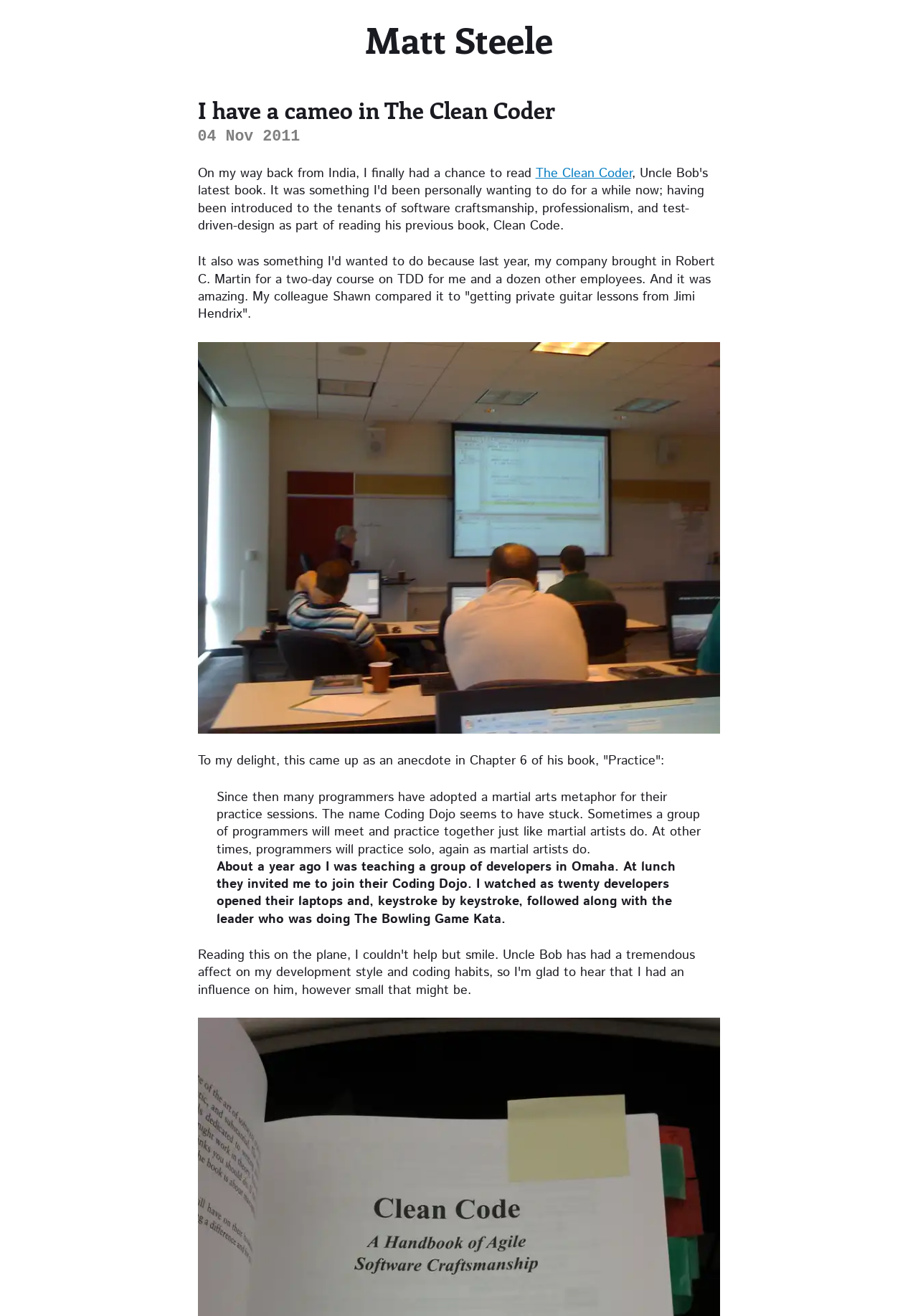Who wrote the book The Clean Coder?
Based on the image, answer the question in a detailed manner.

The answer can be found in the text 'On my way back from India, I finally had a chance to read The Clean Coder, Uncle Bob's latest book.' which indicates that Uncle Bob is the author of the book.